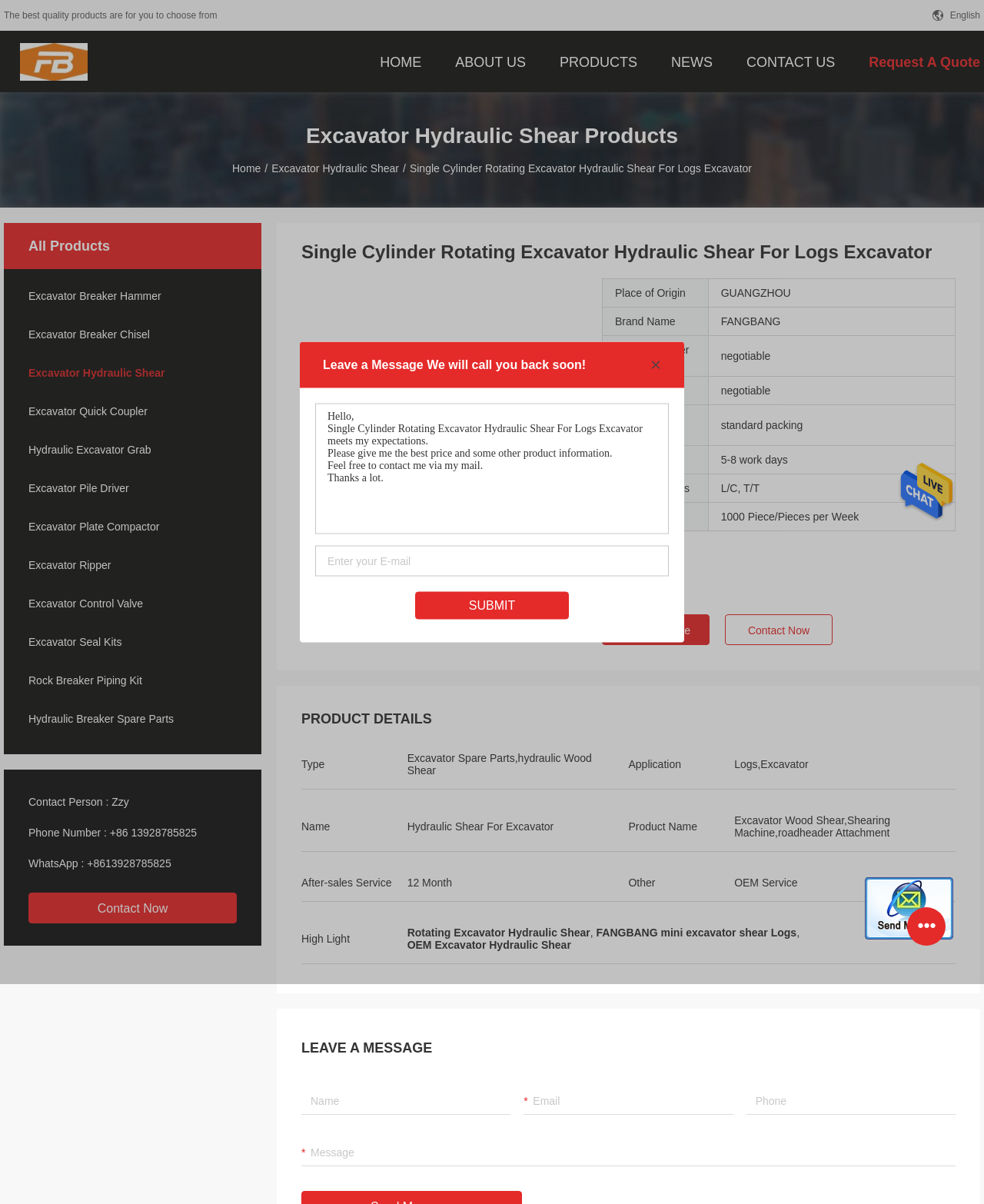Please locate the bounding box coordinates for the element that should be clicked to achieve the following instruction: "Log in or sign up". Ensure the coordinates are given as four float numbers between 0 and 1, i.e., [left, top, right, bottom].

None